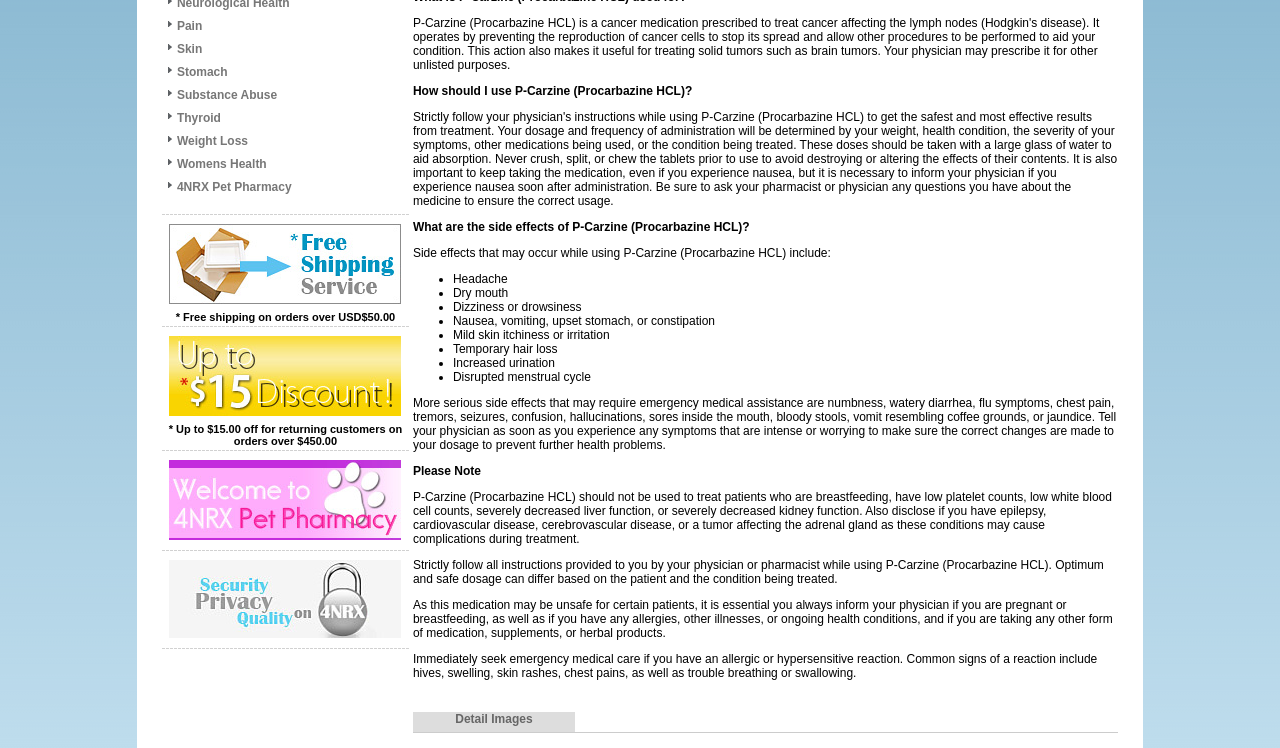Find the UI element described as: "4NRX Pet Pharmacy" and predict its bounding box coordinates. Ensure the coordinates are four float numbers between 0 and 1, [left, top, right, bottom].

[0.138, 0.241, 0.228, 0.26]